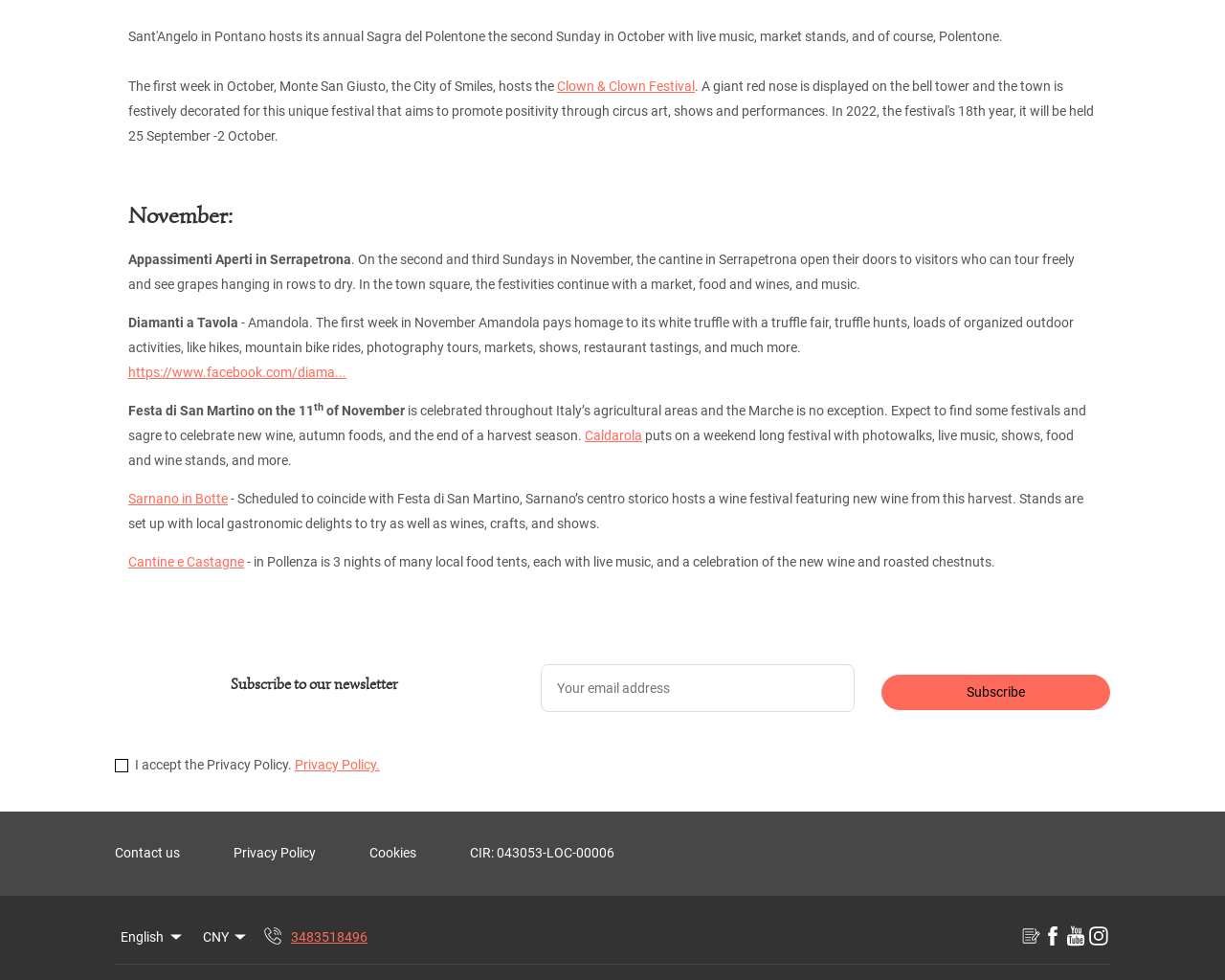Use a single word or phrase to answer the question:
What is the name of the wine festival in Sarnano?

Sarnano in Botte